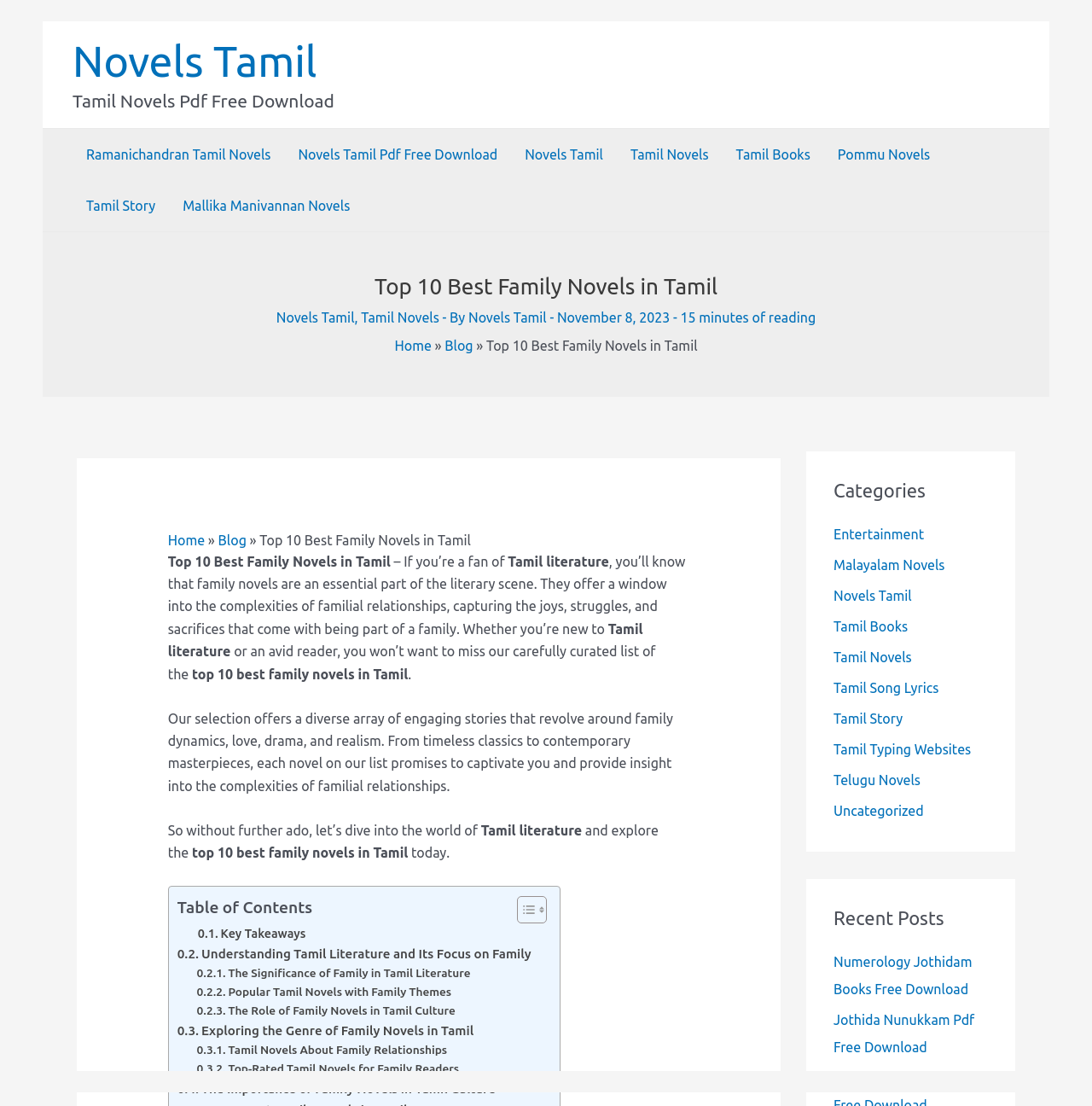Using the description: "Menu", identify the bounding box of the corresponding UI element in the screenshot.

None